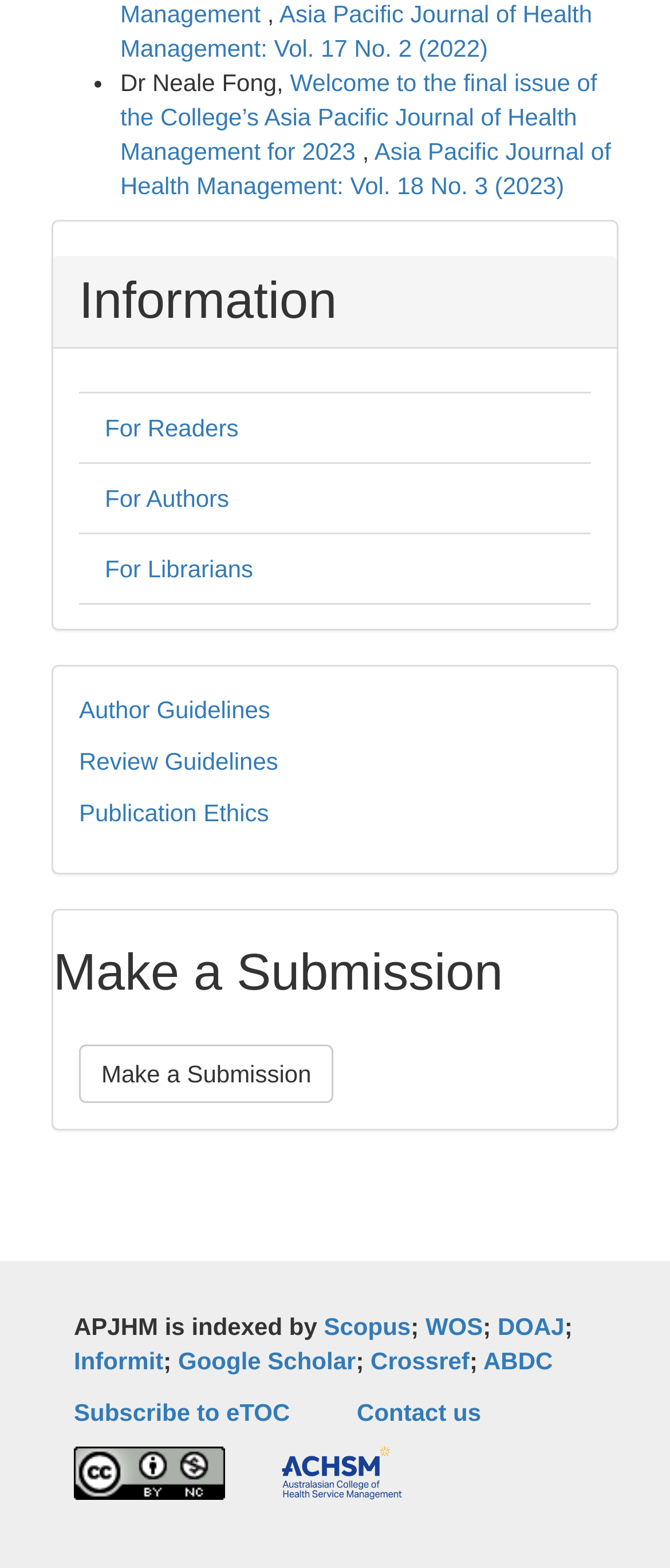Identify the bounding box coordinates for the element you need to click to achieve the following task: "View the Asia Pacific Journal of Health Management: Vol. 17 No. 2 (2022)". The coordinates must be four float values ranging from 0 to 1, formatted as [left, top, right, bottom].

[0.179, 0.0, 0.884, 0.04]